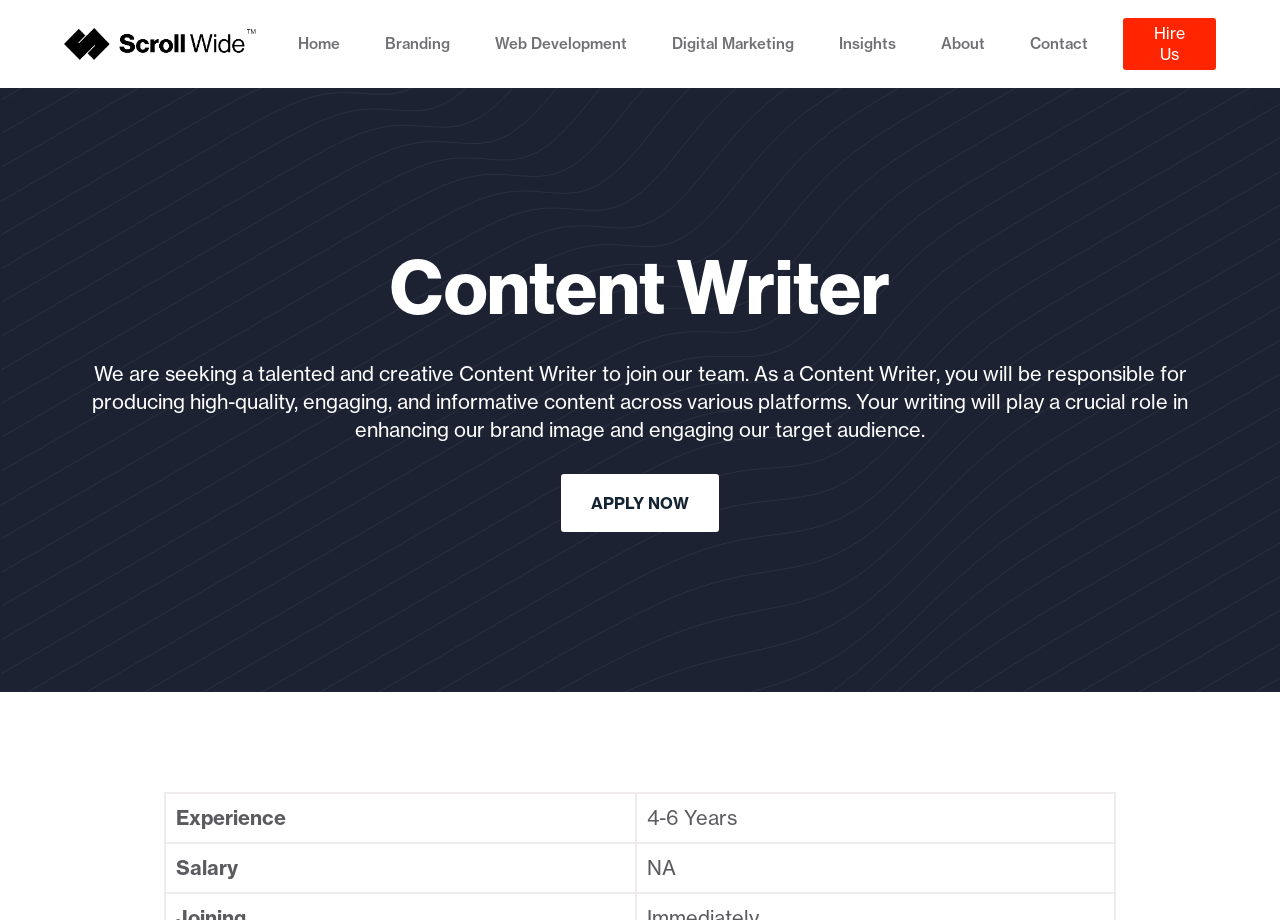Determine the bounding box of the UI element mentioned here: "Skip to content". The coordinates must be in the format [left, top, right, bottom] with values ranging from 0 to 1.

[0.0, 0.0, 0.031, 0.022]